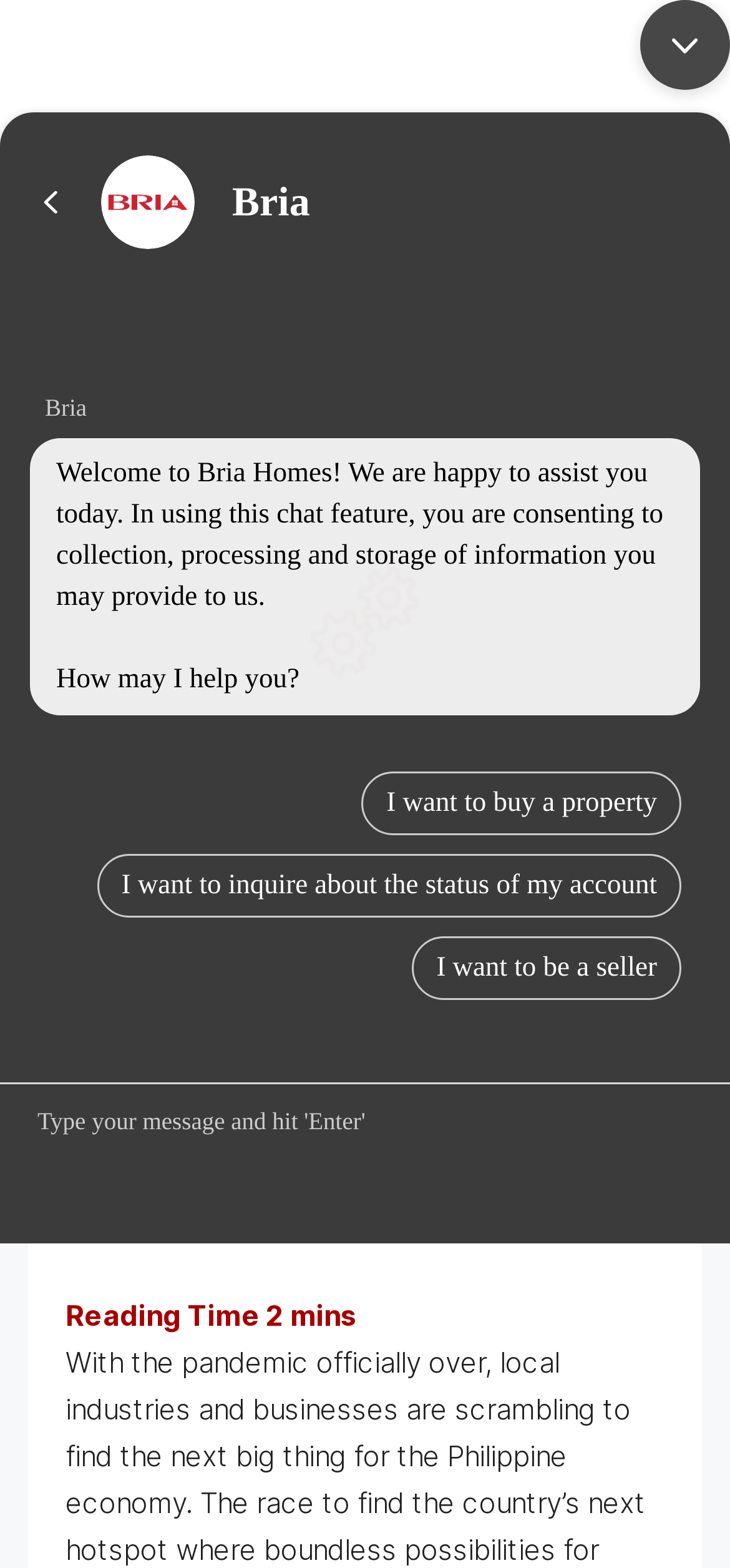Provide the bounding box for the UI element matching this description: "Blogs".

[0.556, 0.09, 0.644, 0.119]